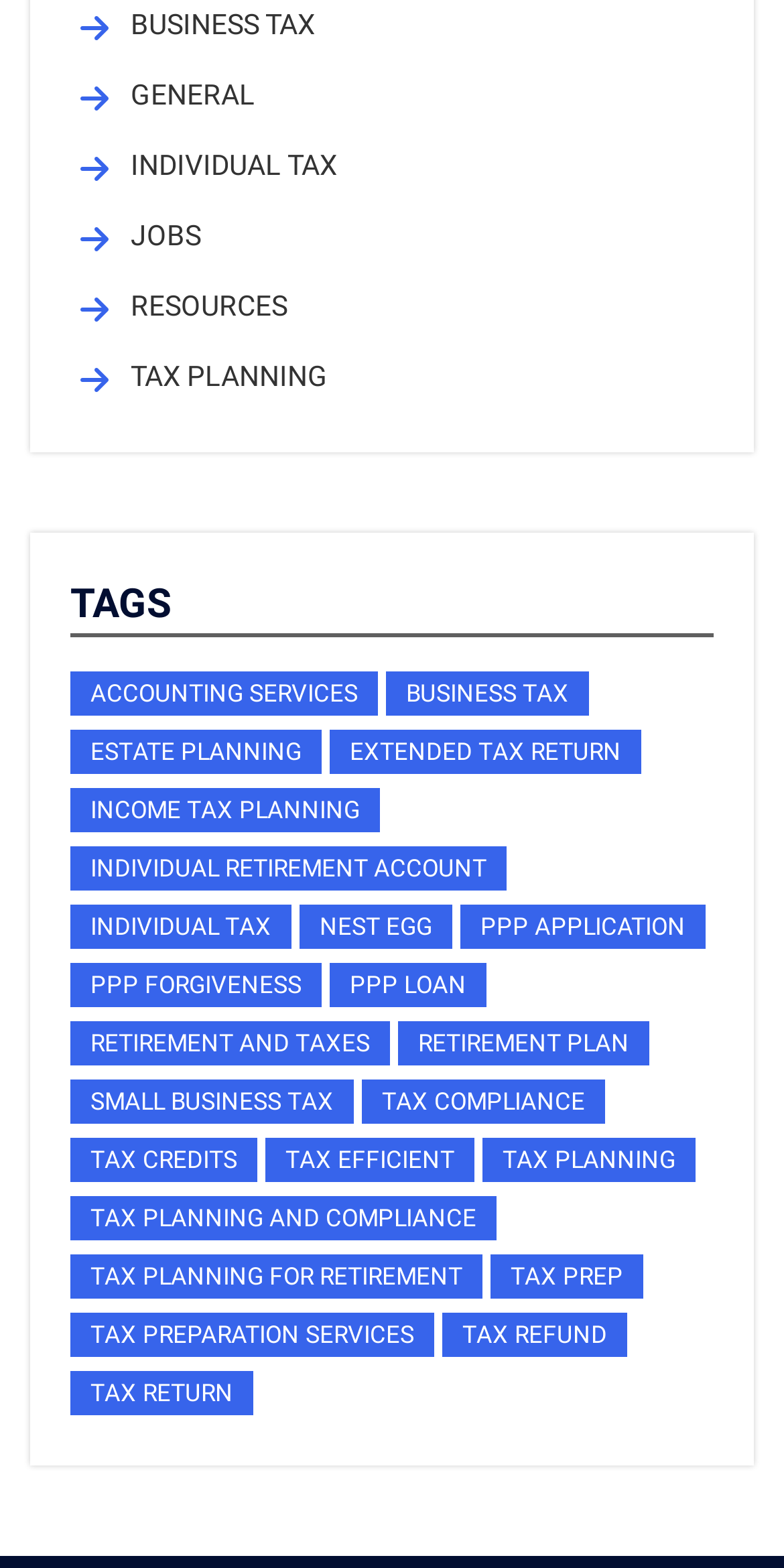What is the first link under the 'TAGS' heading?
Observe the image and answer the question with a one-word or short phrase response.

accounting services